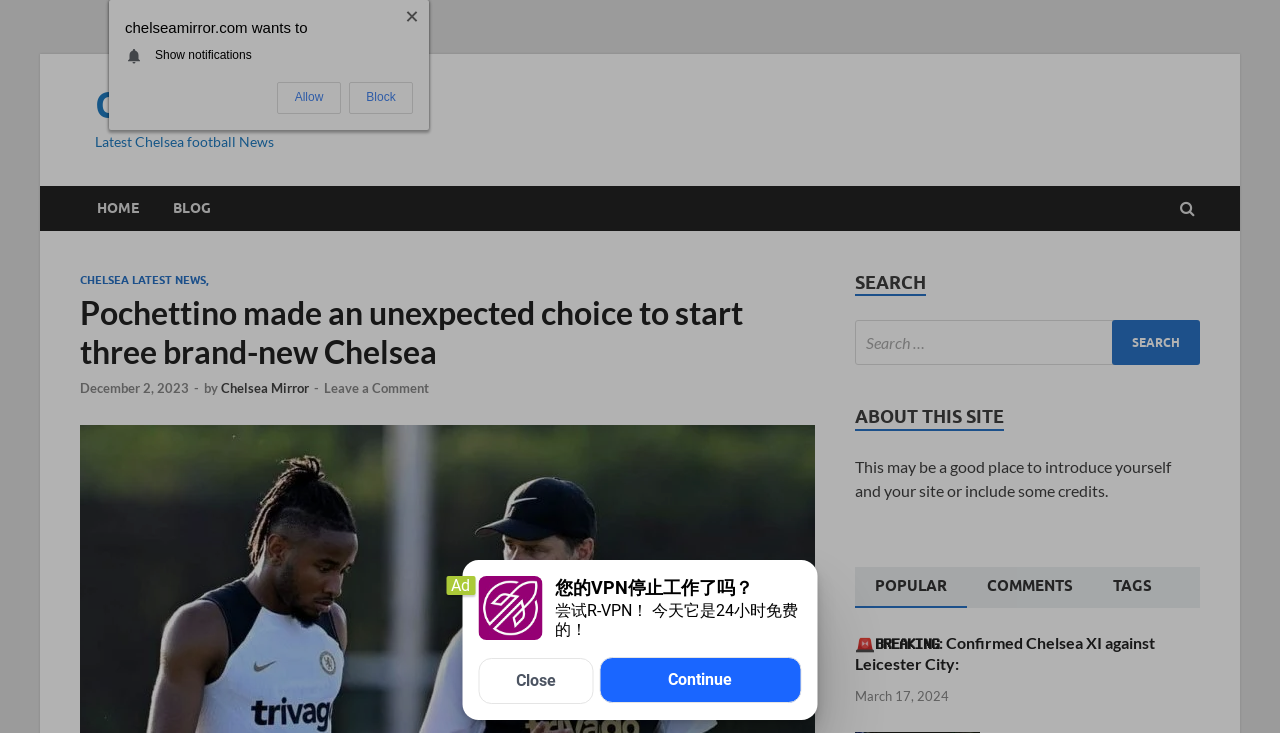Locate the bounding box coordinates of the item that should be clicked to fulfill the instruction: "Search for something".

[0.668, 0.437, 0.938, 0.498]